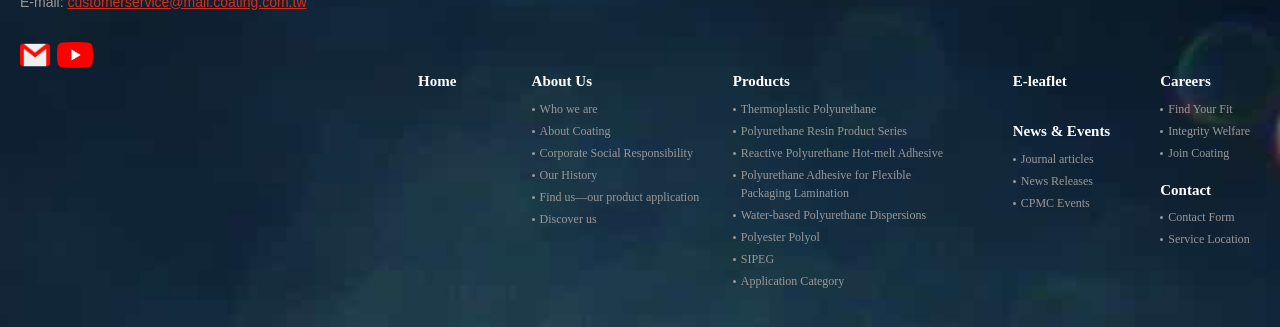What is the last item in the 'Careers' section?
Look at the screenshot and give a one-word or phrase answer.

Join Coating